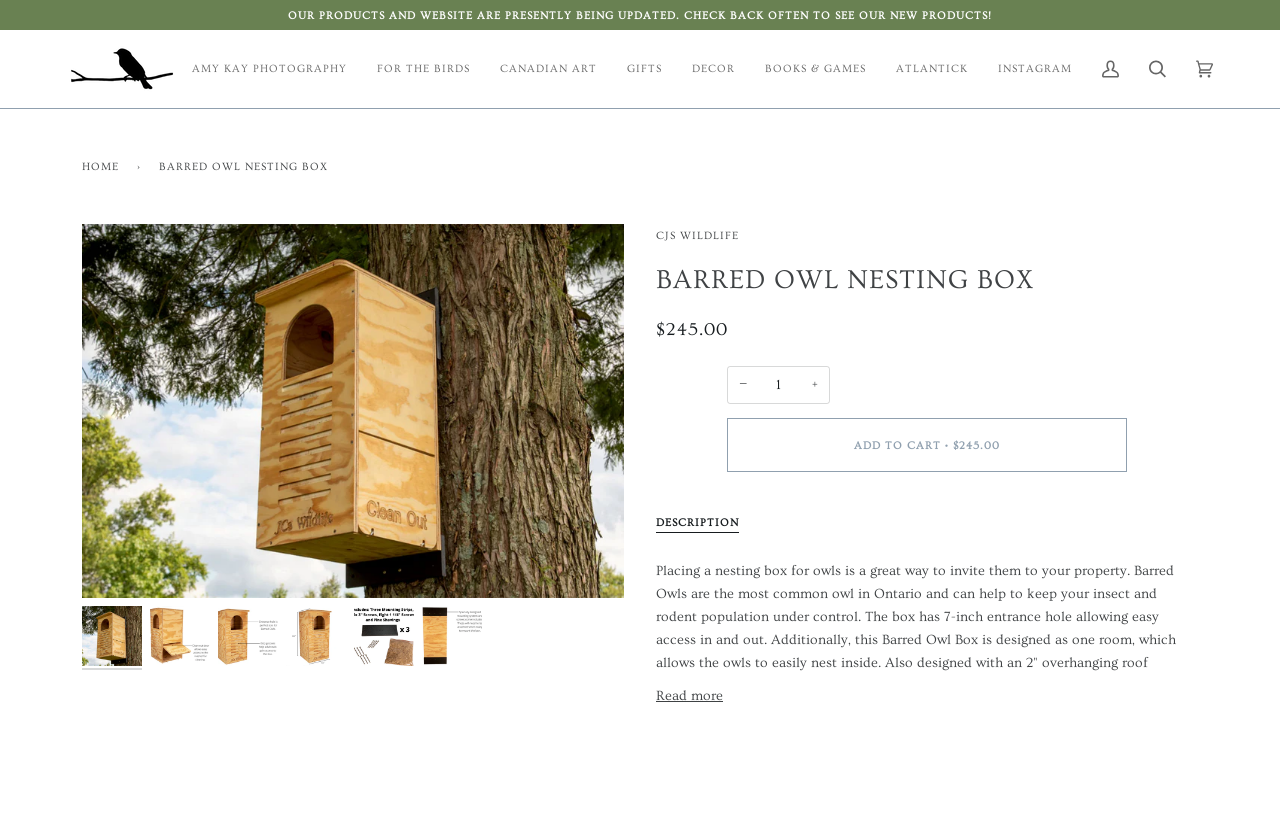Identify the bounding box coordinates of the section that should be clicked to achieve the task described: "Click the 'AMY KAY PHOTOGRAPHY' link".

[0.138, 0.036, 0.283, 0.13]